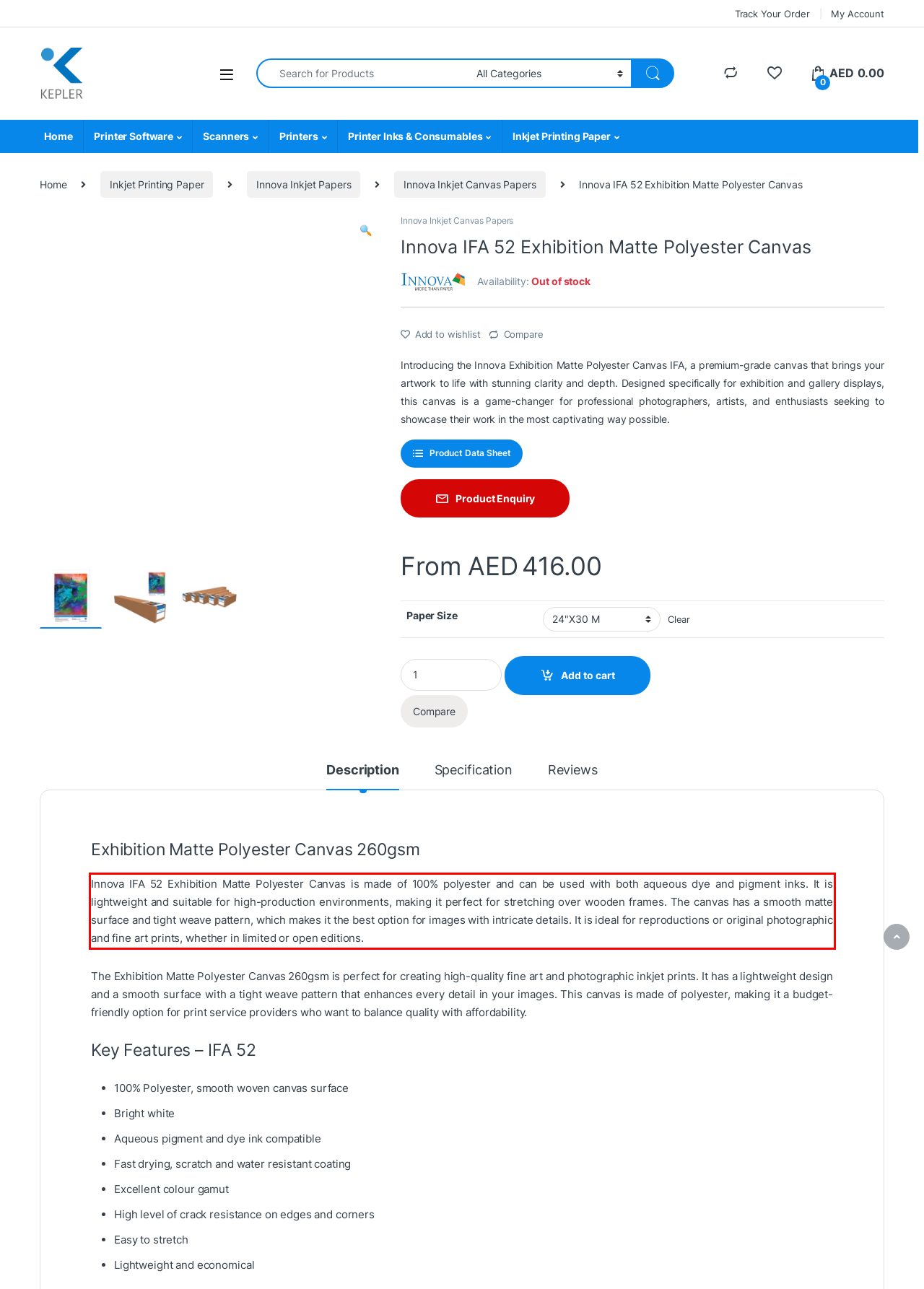Identify the text inside the red bounding box on the provided webpage screenshot by performing OCR.

Innova IFA 52 Exhibition Matte Polyester Canvas is made of 100% polyester and can be used with both aqueous dye and pigment inks. It is lightweight and suitable for high-production environments, making it perfect for stretching over wooden frames. The canvas has a smooth matte surface and tight weave pattern, which makes it the best option for images with intricate details. It is ideal for reproductions or original photographic and fine art prints, whether in limited or open editions.